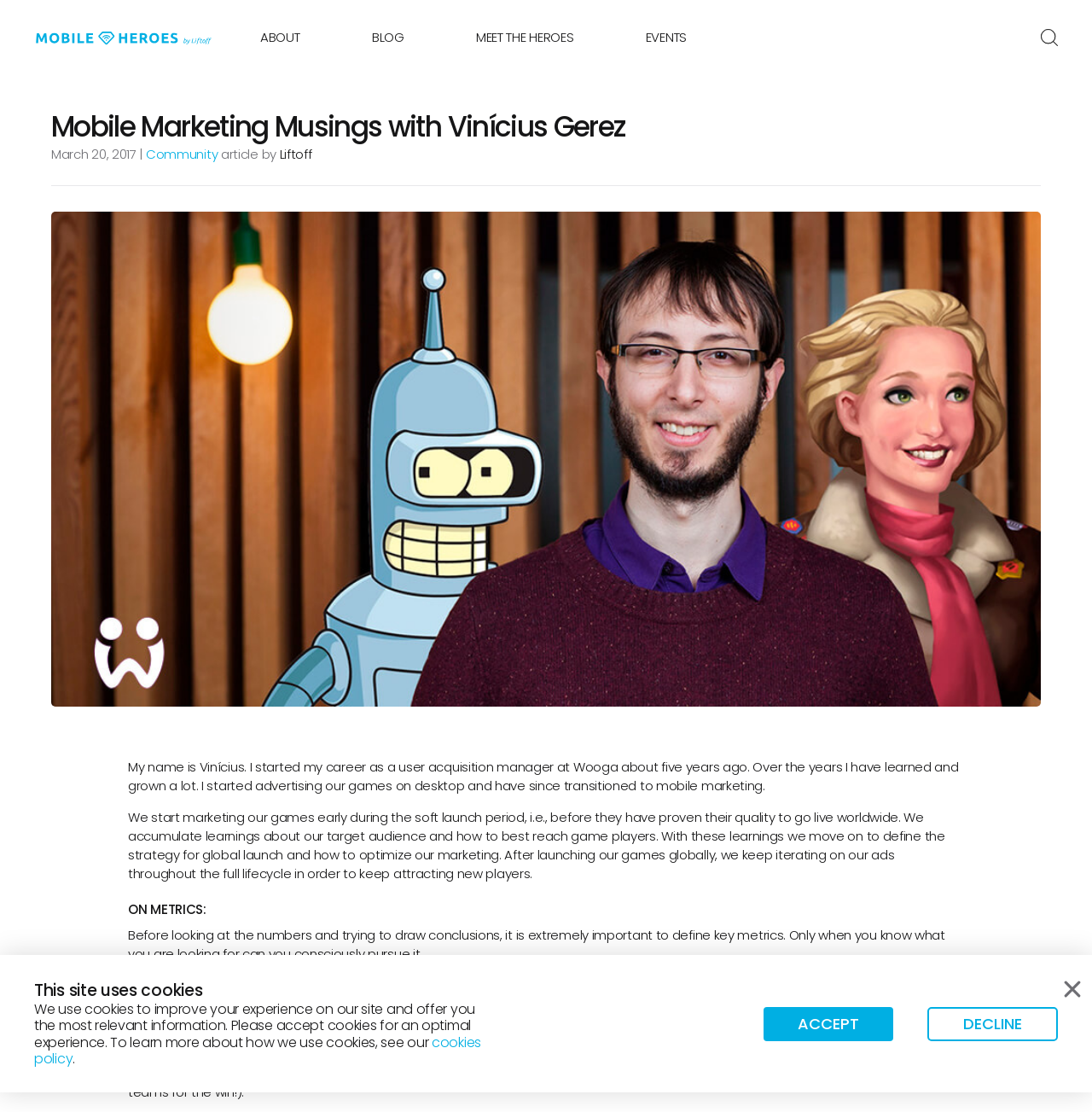What is the purpose of marketing games early?
Provide a one-word or short-phrase answer based on the image.

To accumulate learnings